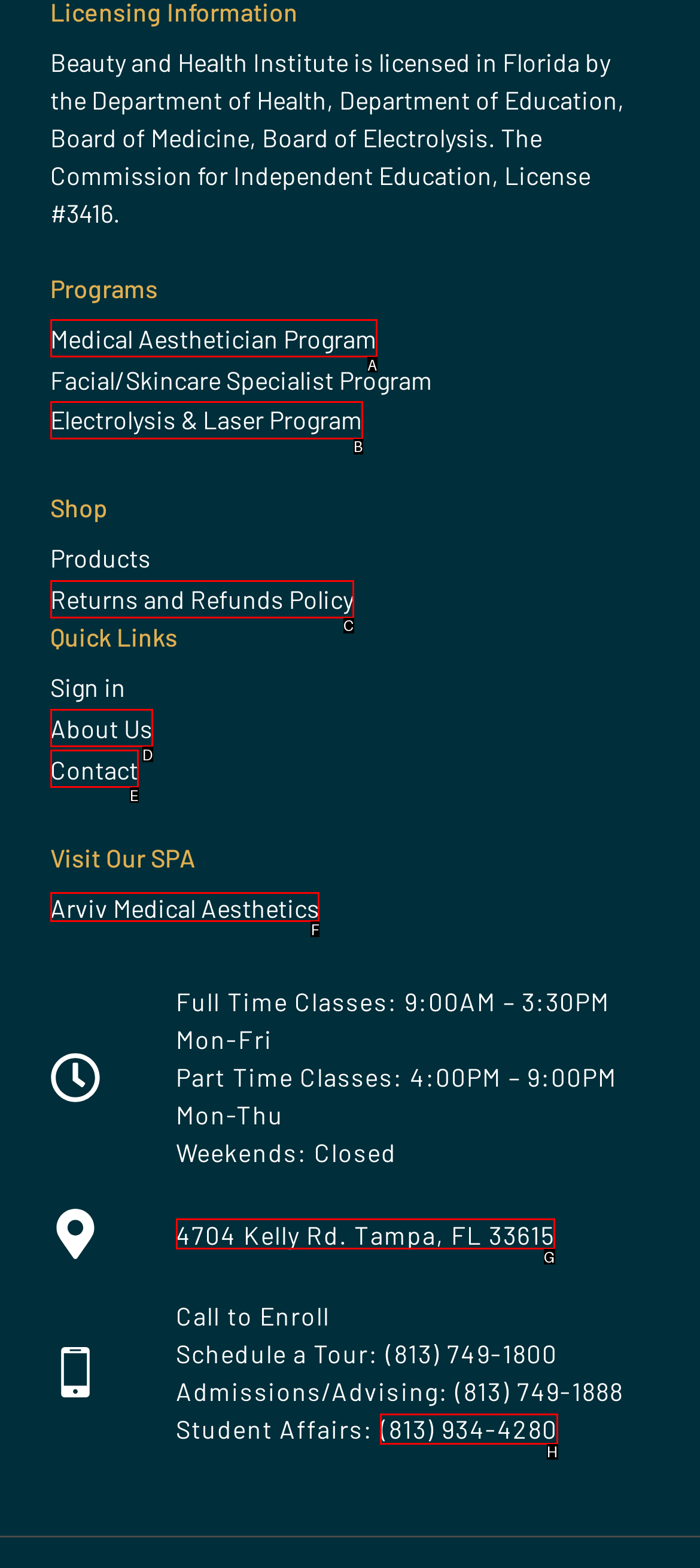Determine which HTML element should be clicked for this task: Visit Arviv Medical Aesthetics
Provide the option's letter from the available choices.

F